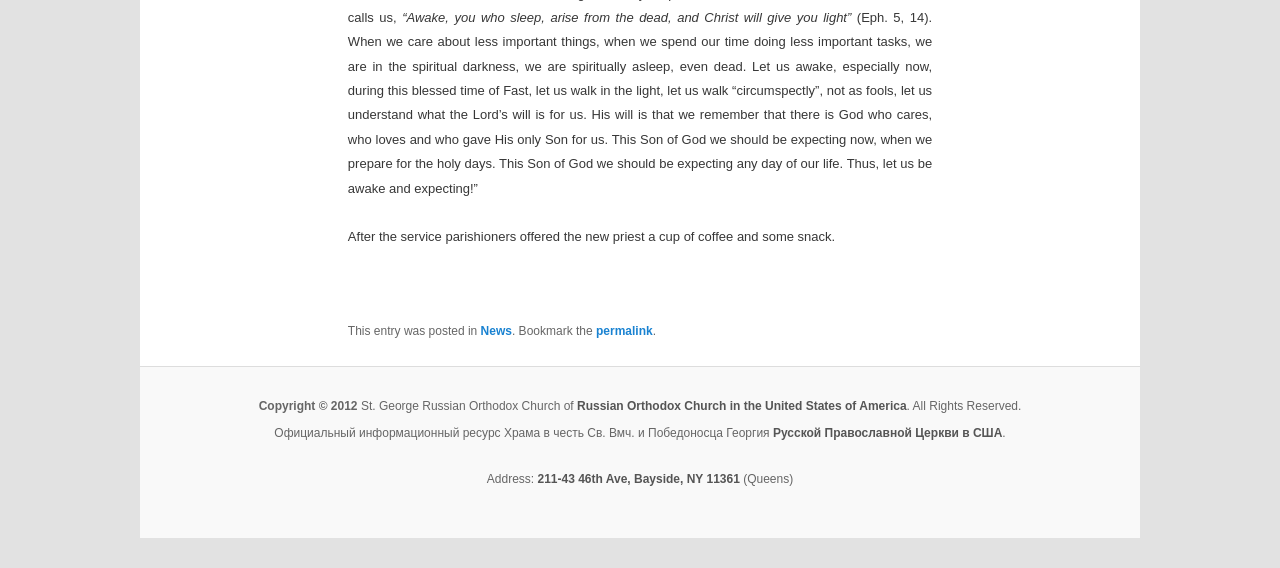What is the purpose of the footer section?
Based on the image, provide your answer in one word or phrase.

To provide links and copyright information